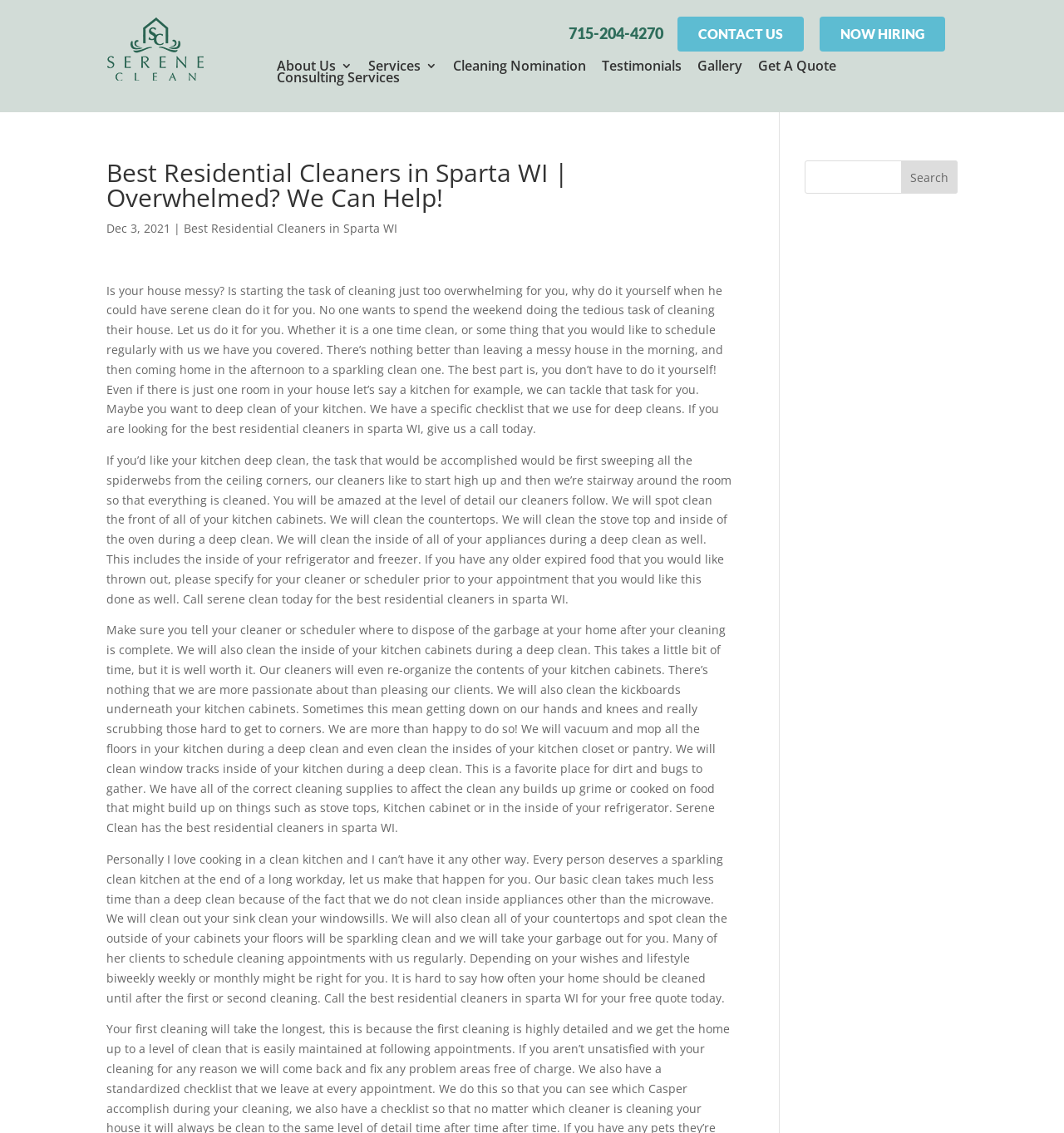Could you indicate the bounding box coordinates of the region to click in order to complete this instruction: "Call Serene Clean".

[0.534, 0.023, 0.623, 0.035]